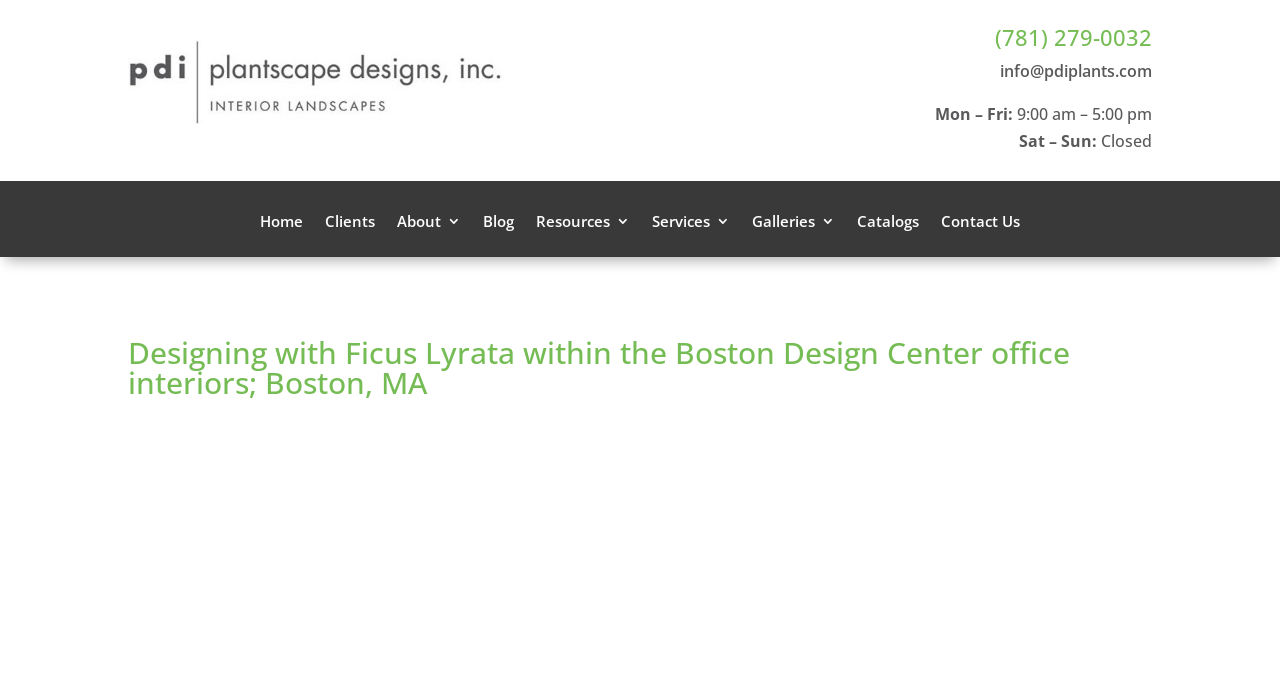Please respond to the question with a concise word or phrase:
Is there an image on the page?

Yes